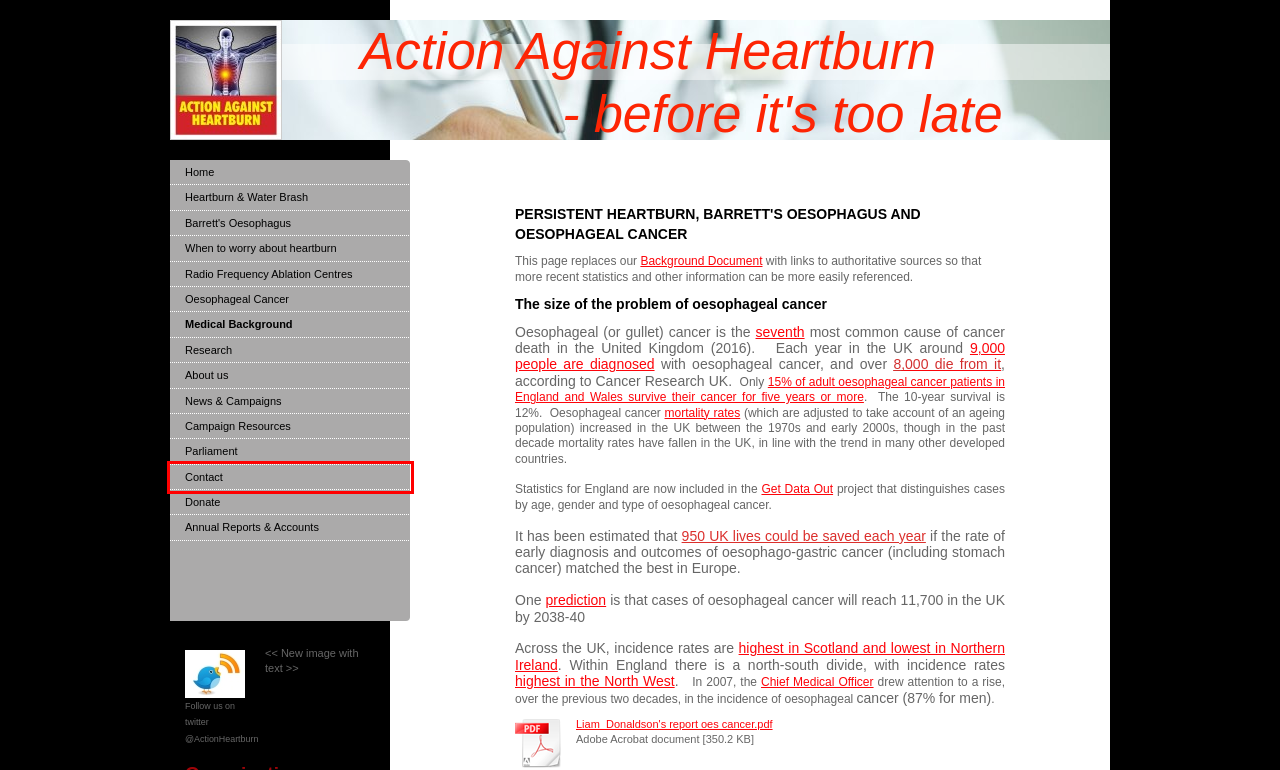Examine the screenshot of a webpage featuring a red bounding box and identify the best matching webpage description for the new page that results from clicking the element within the box. Here are the options:
A. Heartburn & Cancer - Donate
B. Heartburn & Cancer - Annual Reports & Accounts
C. Heartburn & Cancer - Oesophageal Cancer
D. Heartburn & Cancer - Heartburn & Cancer
E. Heartburn & Cancer - News & Campaigns
F. Oesophageal cancer incidence statistics | Cancer Research UK
G. Heartburn & Cancer - About us
H. Heartburn & Cancer - Contact

H